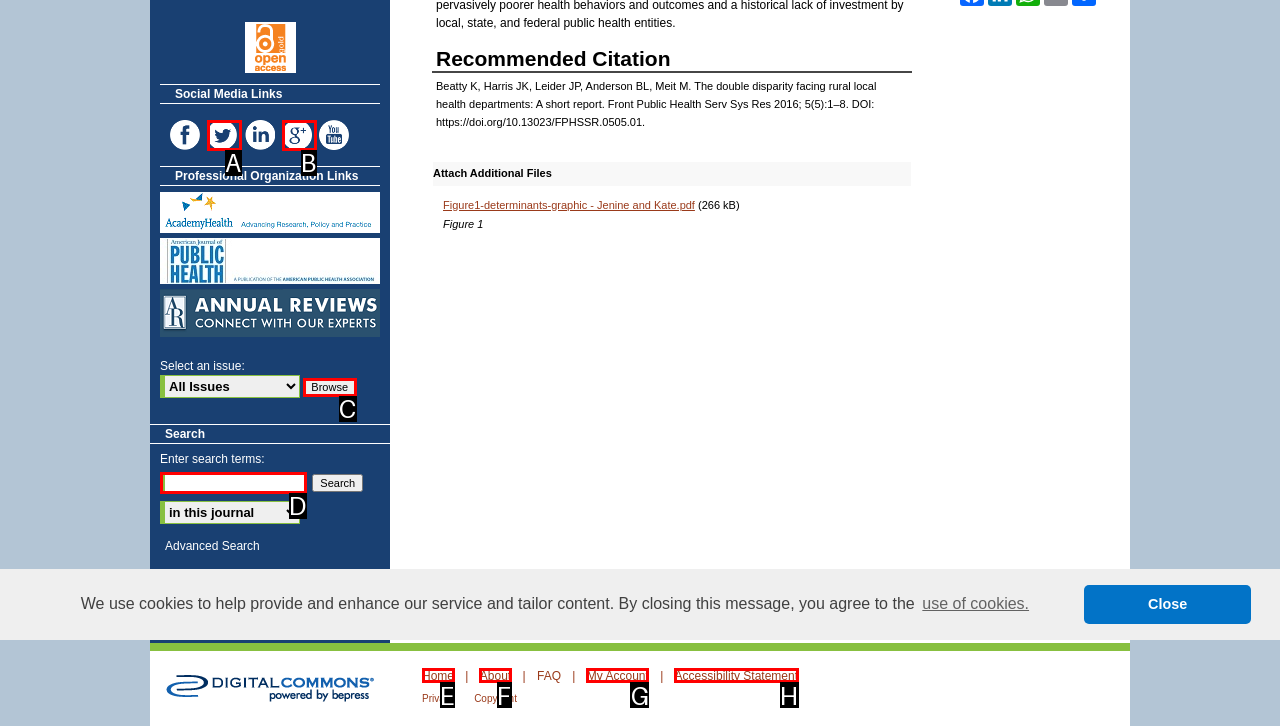Identify the bounding box that corresponds to: parent_node: All Issues value="Browse"
Respond with the letter of the correct option from the provided choices.

C